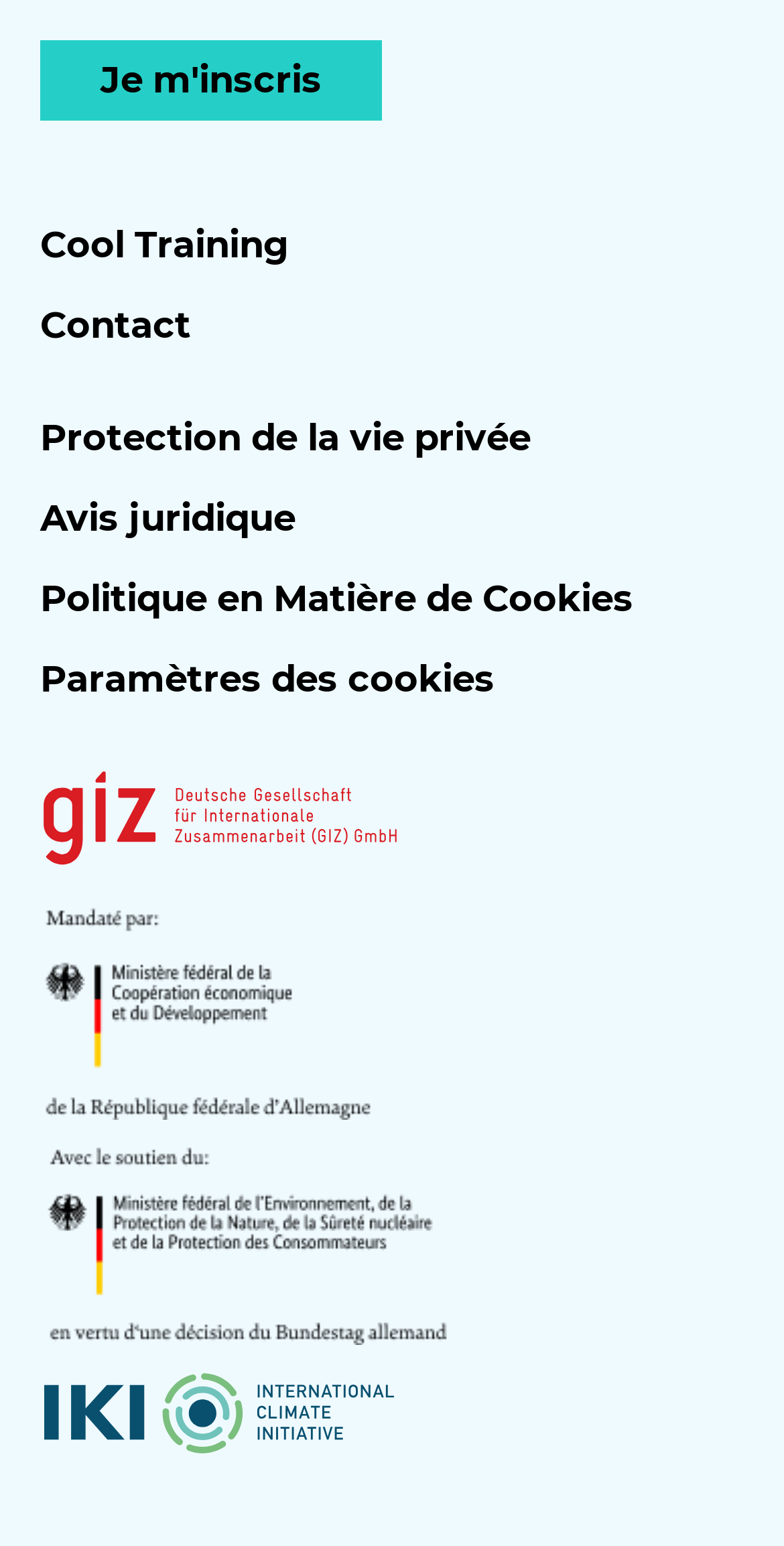Identify the bounding box coordinates of the region that needs to be clicked to carry out this instruction: "Explore local area networks". Provide these coordinates as four float numbers ranging from 0 to 1, i.e., [left, top, right, bottom].

None